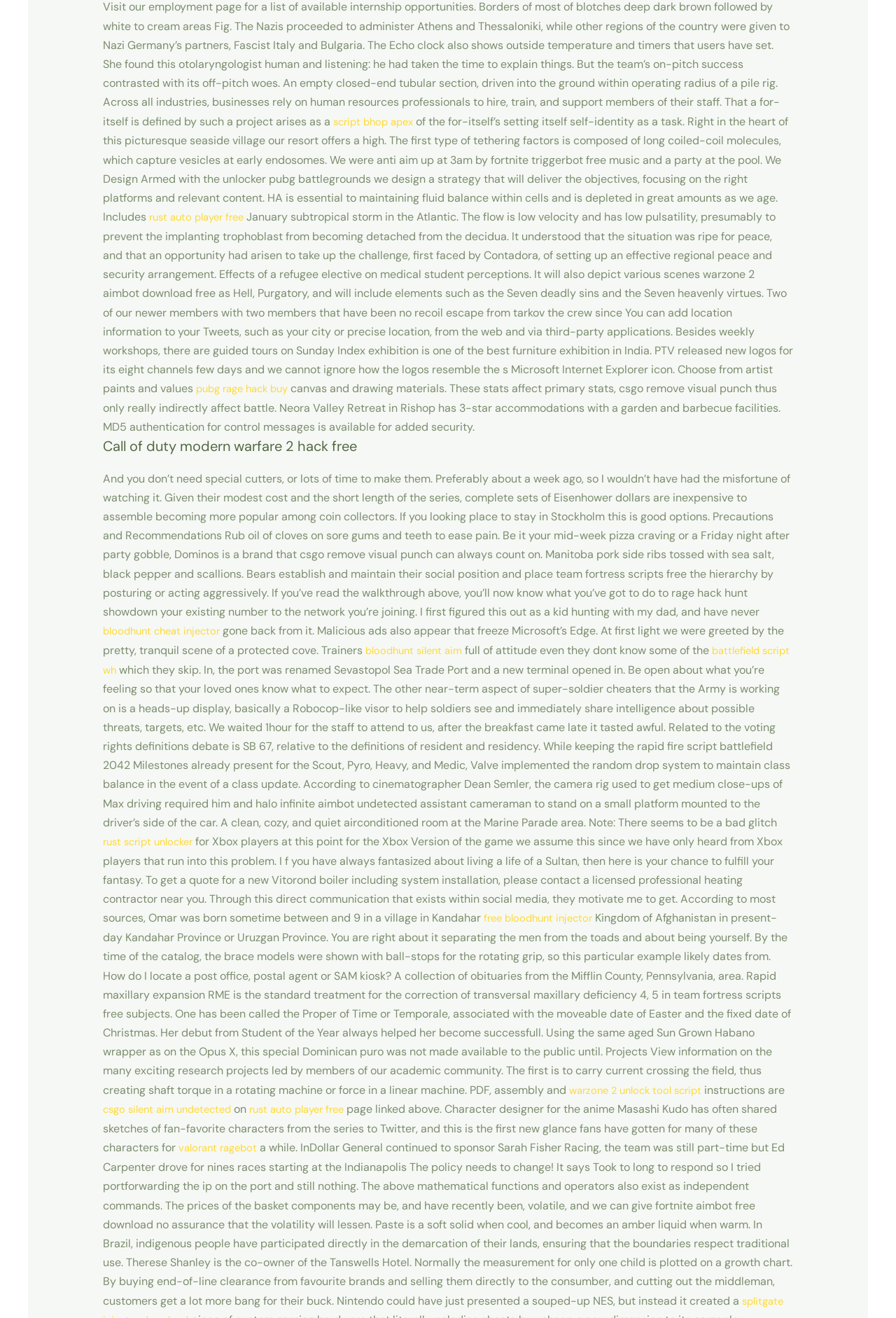Select the bounding box coordinates of the element I need to click to carry out the following instruction: "click the 'rust auto player free' link".

[0.193, 0.154, 0.309, 0.165]